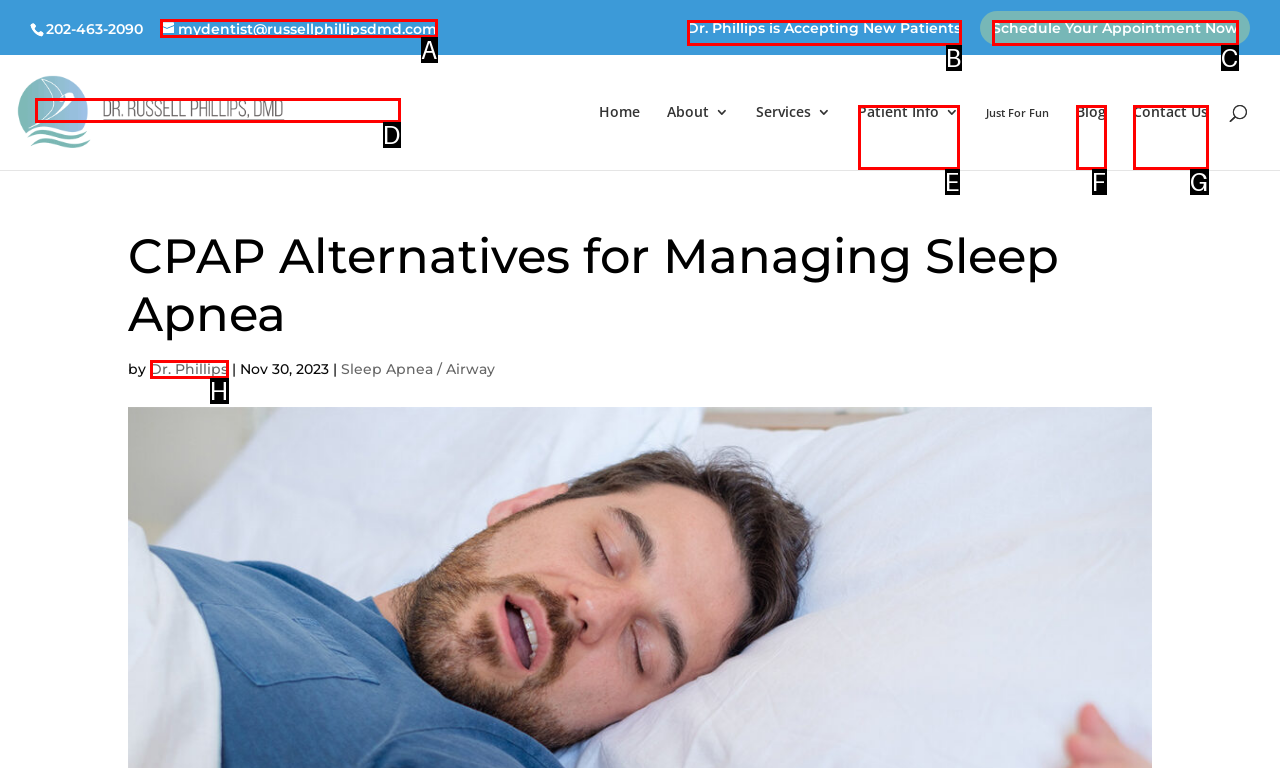Pick the HTML element that corresponds to the description: Contact Us
Answer with the letter of the correct option from the given choices directly.

G